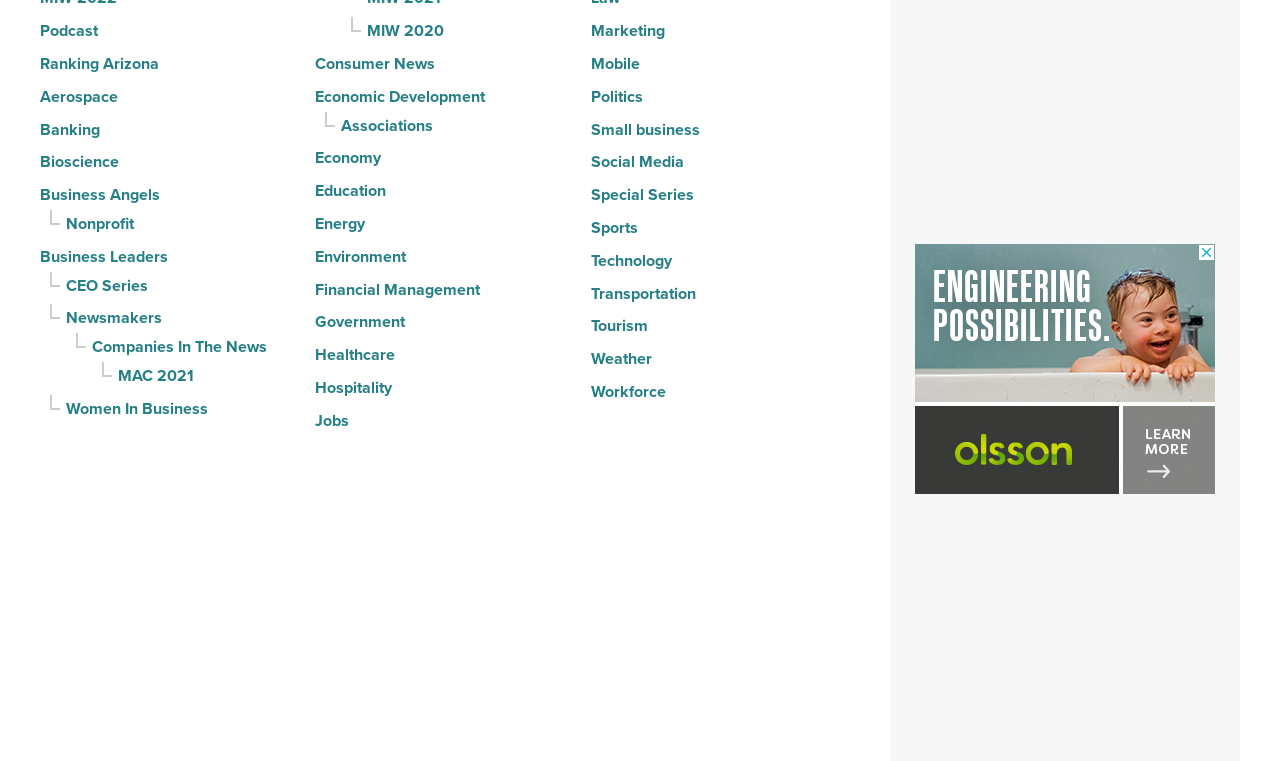Please determine the bounding box coordinates for the element with the description: "Women In Business".

[0.052, 0.519, 0.162, 0.557]